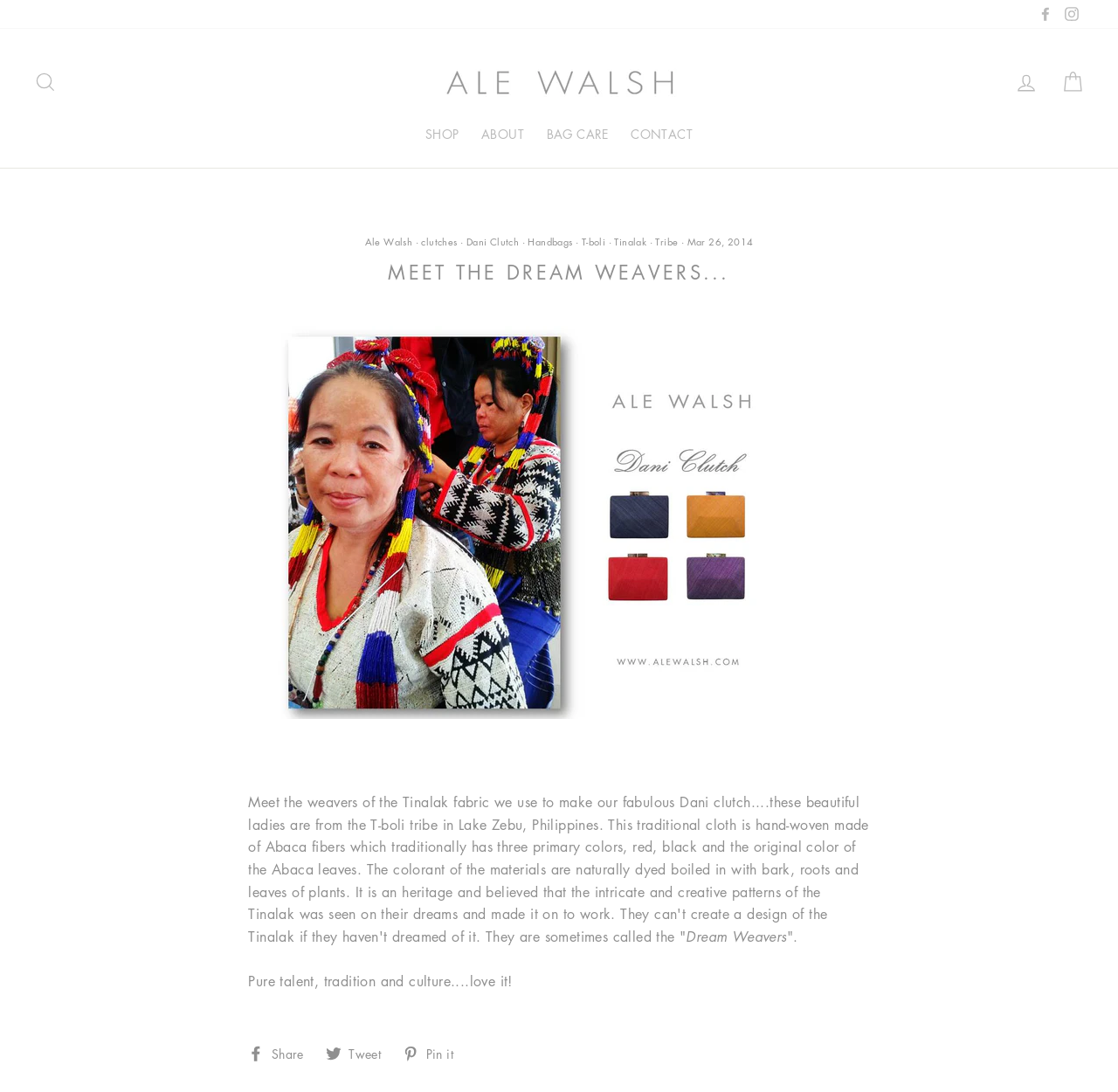How many social media links are available in the top navigation bar?
Using the image provided, answer with just one word or phrase.

3